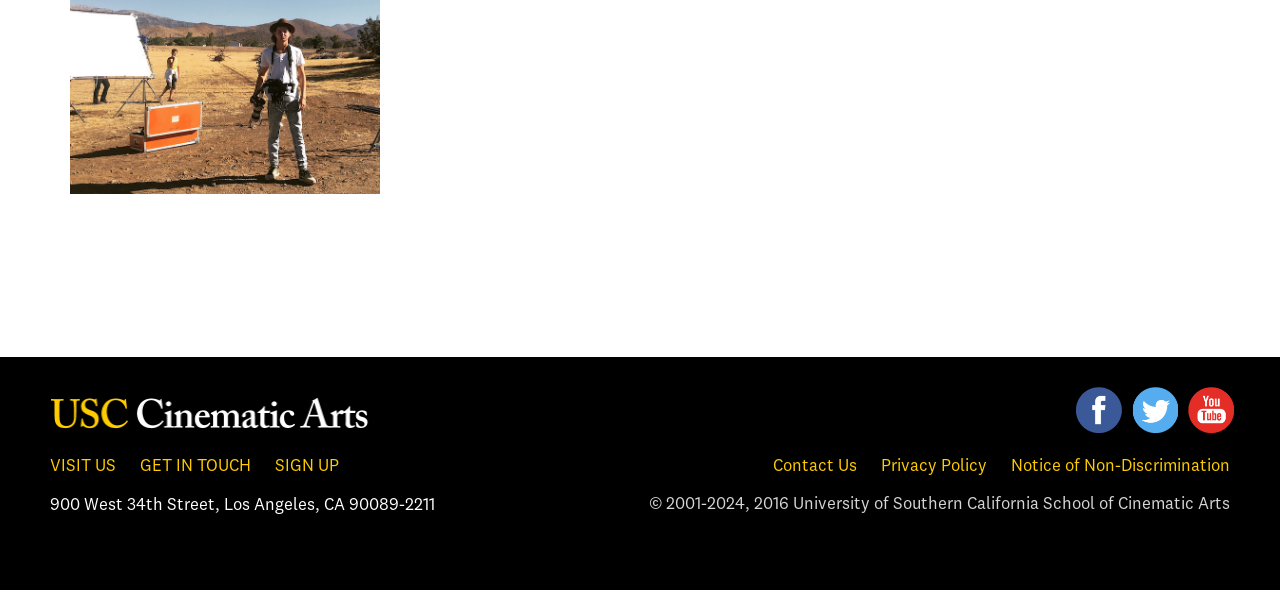Please identify the bounding box coordinates of where to click in order to follow the instruction: "Visit USC Cinematic Arts".

[0.039, 0.655, 0.289, 0.74]